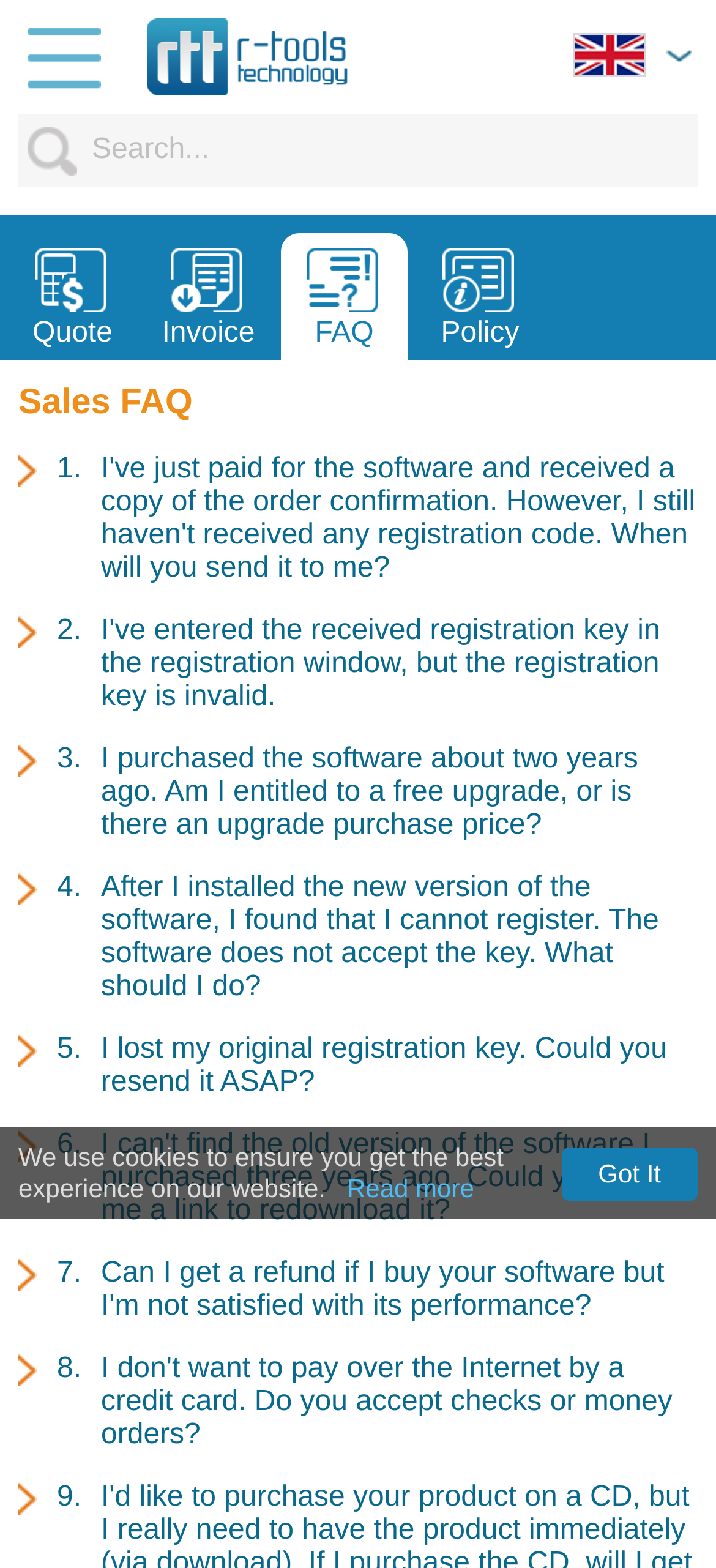Please provide the bounding box coordinates for the UI element as described: "Invoice". The coordinates must be four floats between 0 and 1, represented as [left, top, right, bottom].

[0.203, 0.149, 0.379, 0.23]